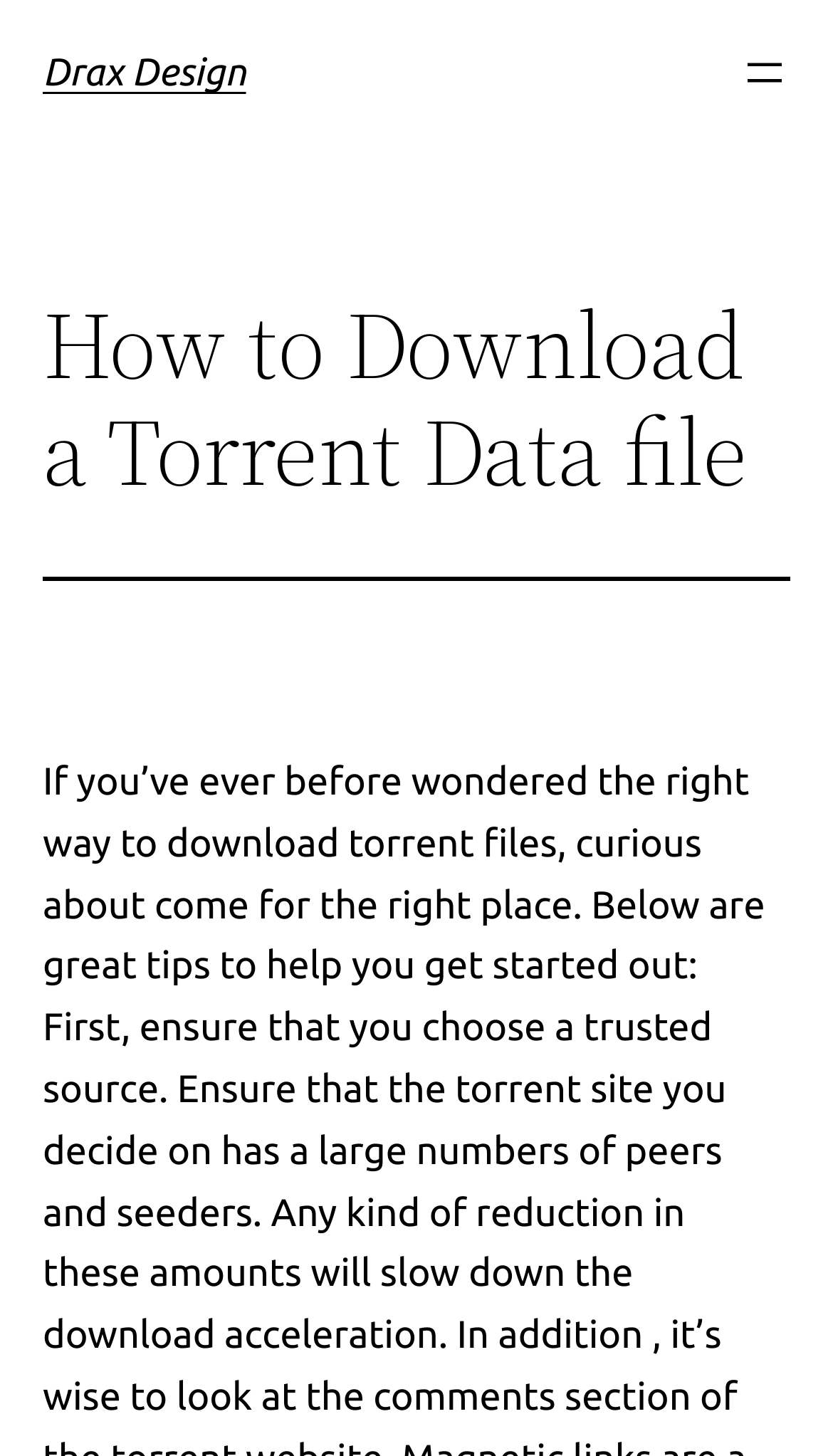Locate the bounding box coordinates of the UI element described by: "Drax Design". The bounding box coordinates should consist of four float numbers between 0 and 1, i.e., [left, top, right, bottom].

[0.051, 0.035, 0.295, 0.065]